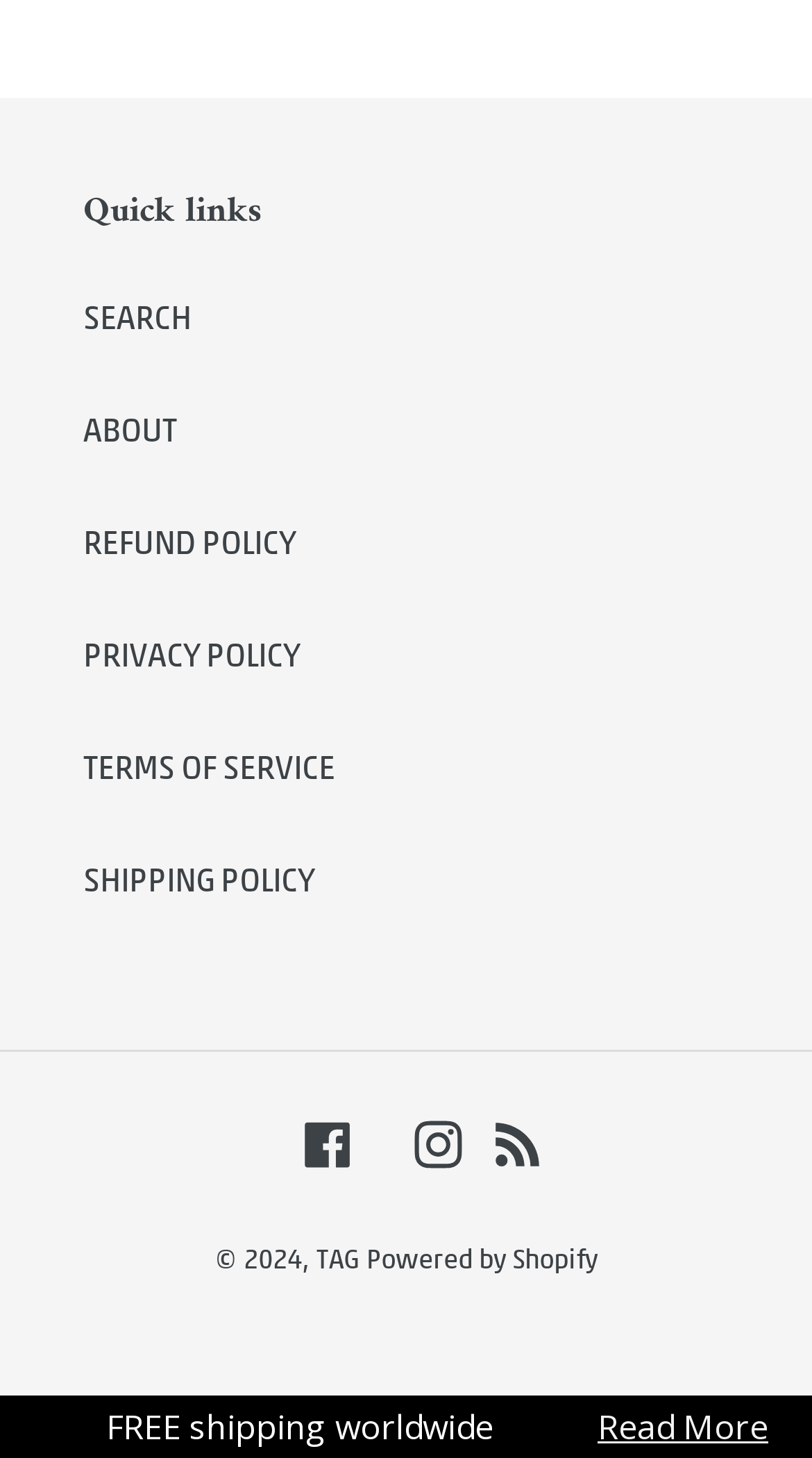Provide a brief response using a word or short phrase to this question:
What is the copyright year?

2024